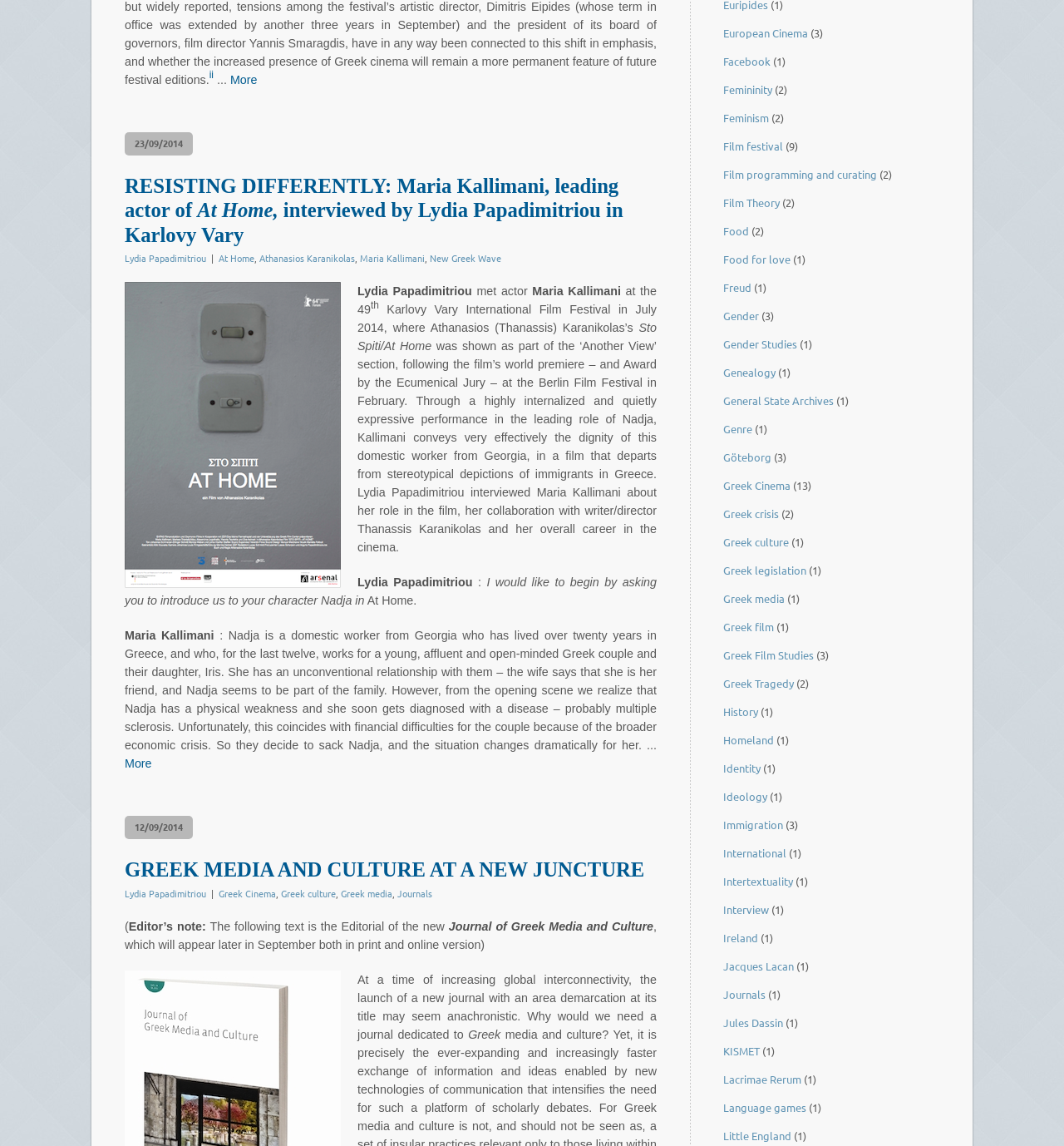Using the element description: "Film programming and curating", determine the bounding box coordinates for the specified UI element. The coordinates should be four float numbers between 0 and 1, [left, top, right, bottom].

[0.68, 0.146, 0.824, 0.158]